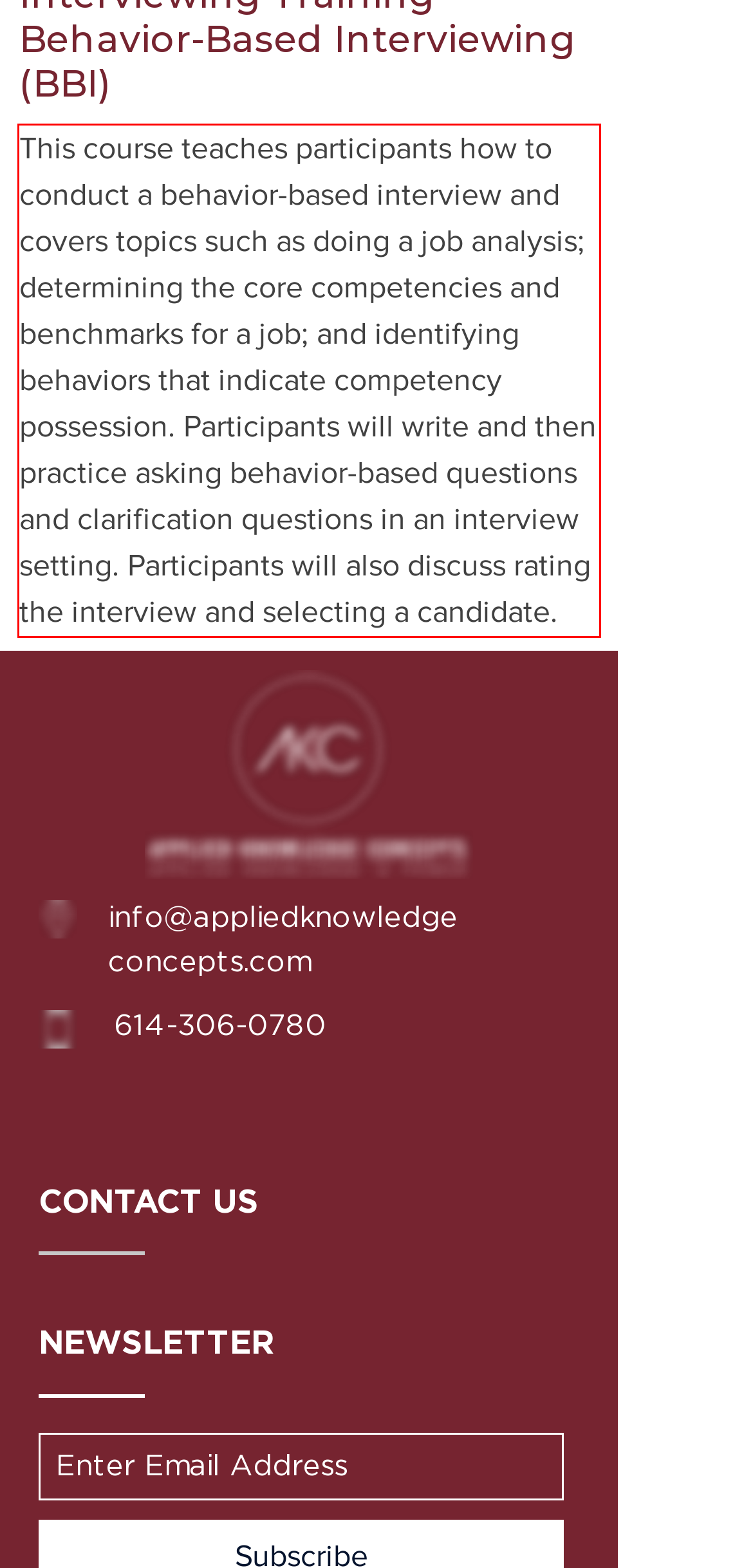Perform OCR on the text inside the red-bordered box in the provided screenshot and output the content.

This course teaches participants how to conduct a behavior-based interview and covers topics such as doing a job analysis; determining the core competencies and benchmarks for a job; and identifying behaviors that indicate competency possession. Participants will write and then practice asking behavior-based questions and clarification questions in an interview setting. Participants will also discuss rating the interview and selecting a candidate.